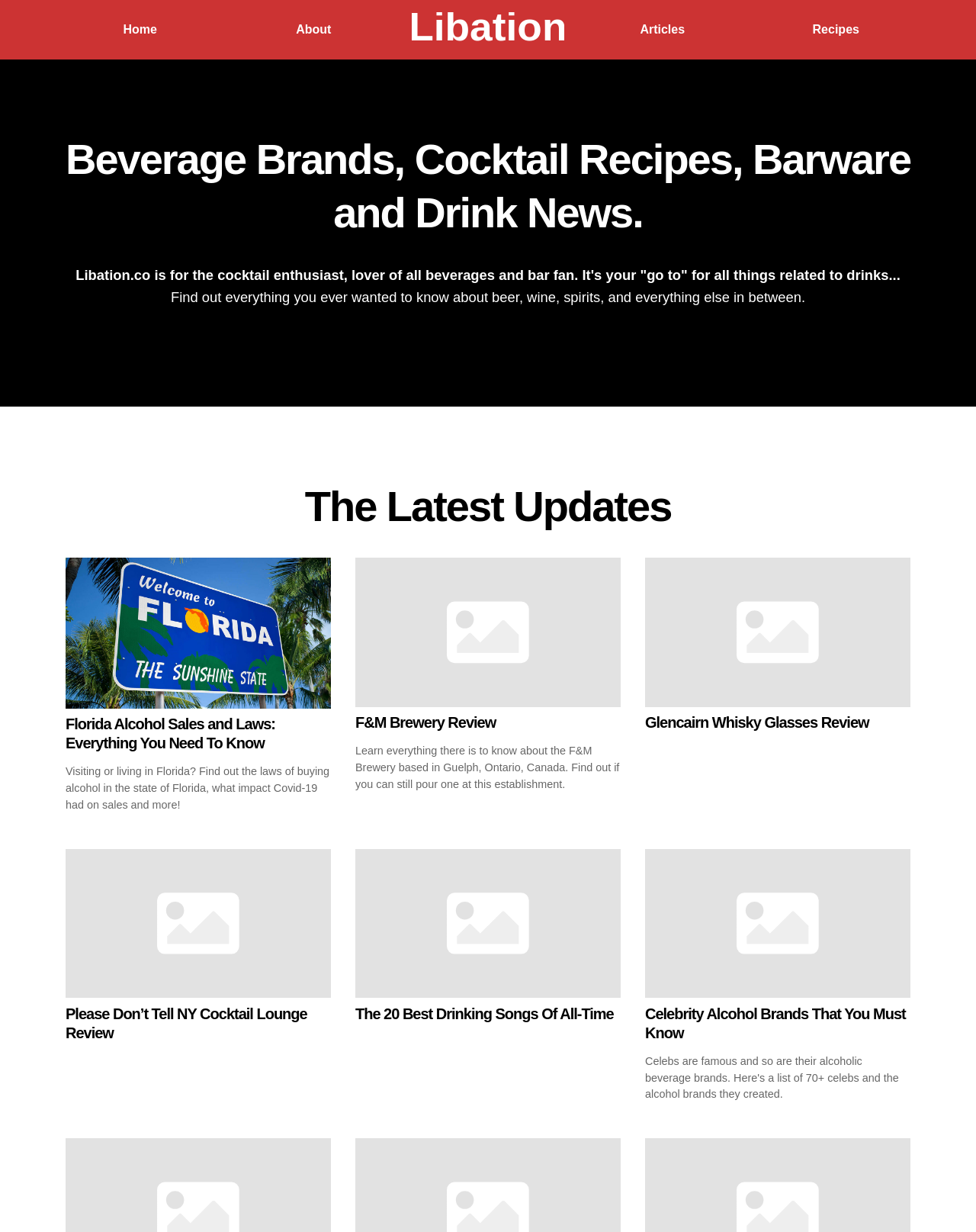Respond concisely with one word or phrase to the following query:
What is the name of the website?

Libation.co